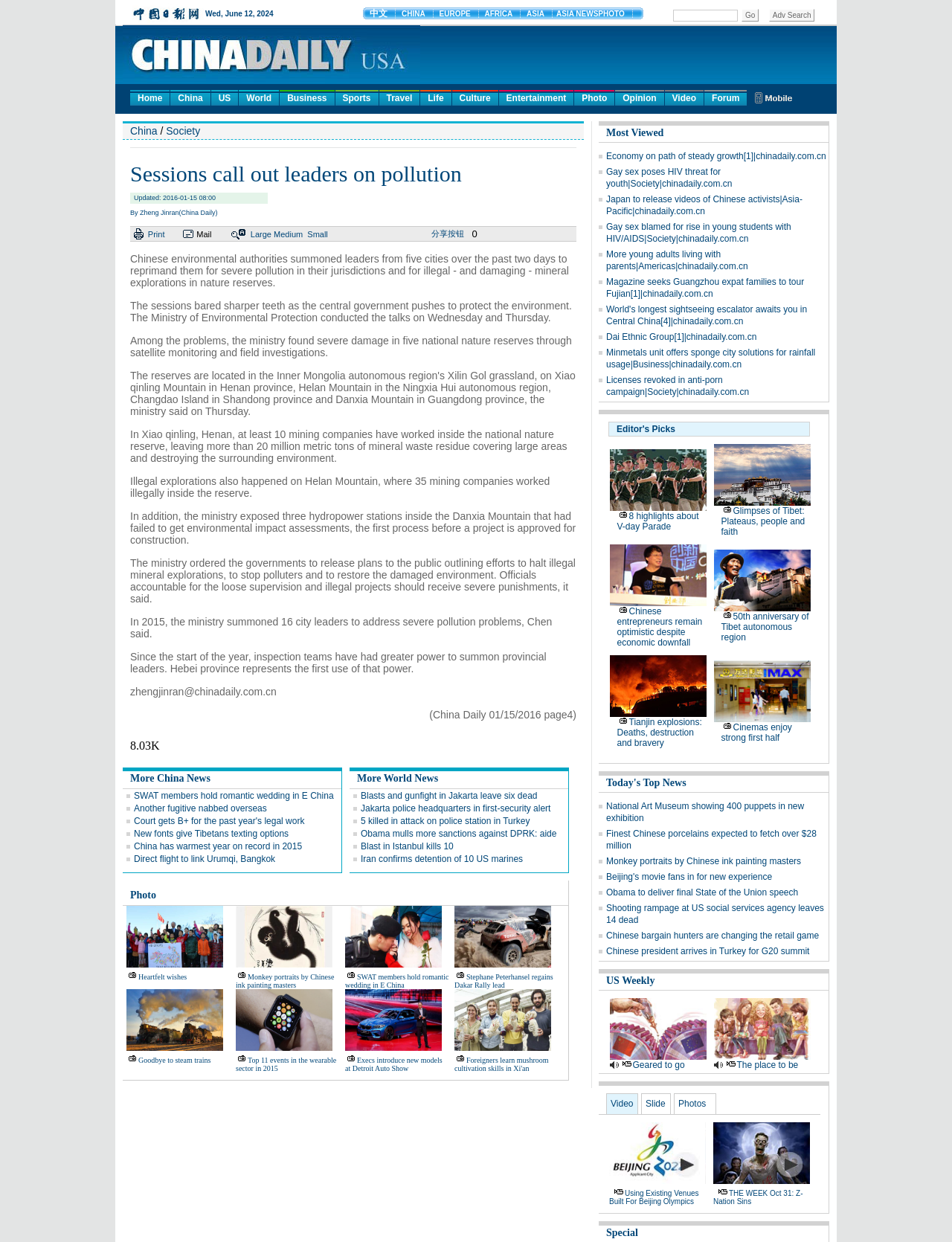Please specify the bounding box coordinates of the clickable section necessary to execute the following command: "Click on the 'SWAT members hold romantic wedding in E China' link".

[0.141, 0.637, 0.35, 0.645]